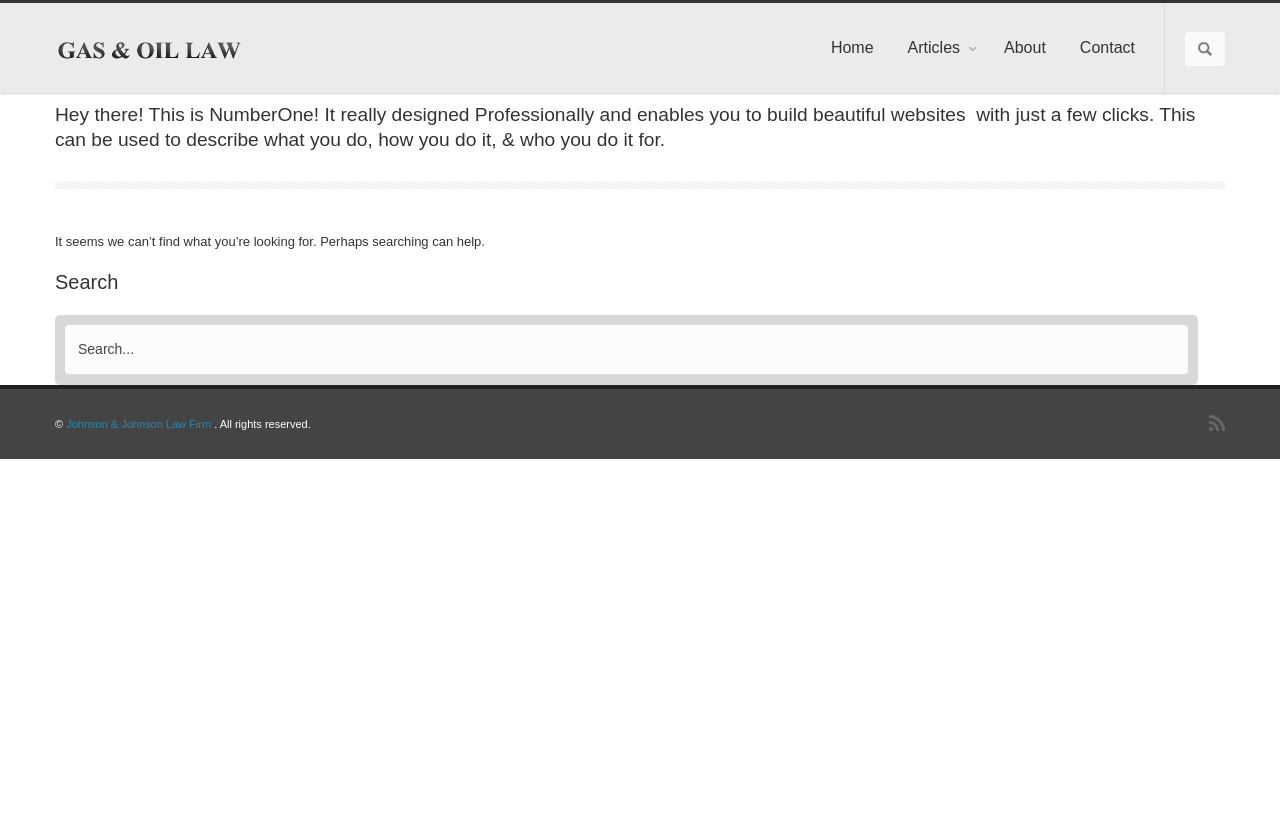Give a one-word or short phrase answer to the question: 
How many columns are there in the portfolio?

4